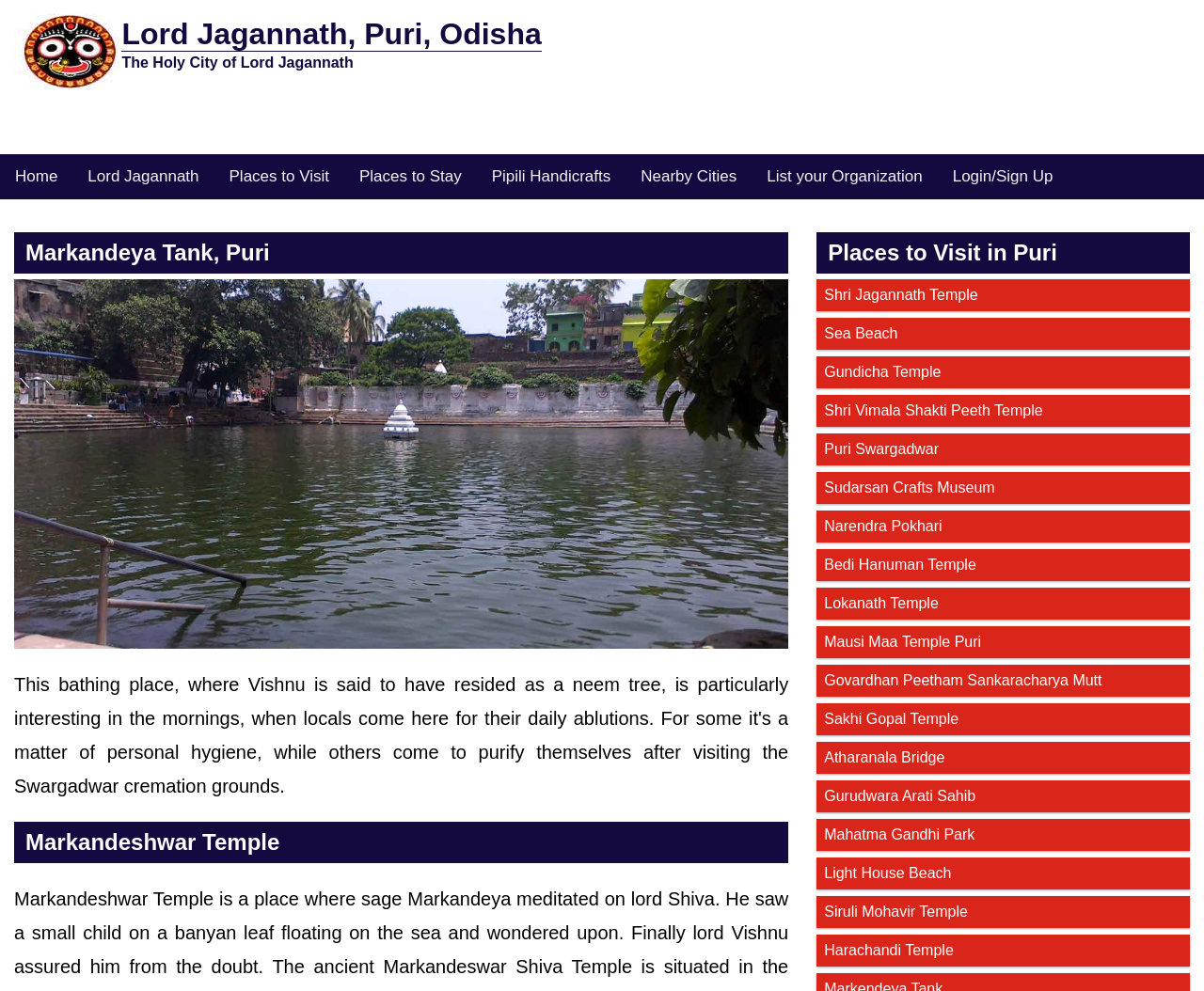How many places to visit are listed in Puri?
Refer to the image and provide a one-word or short phrase answer.

21